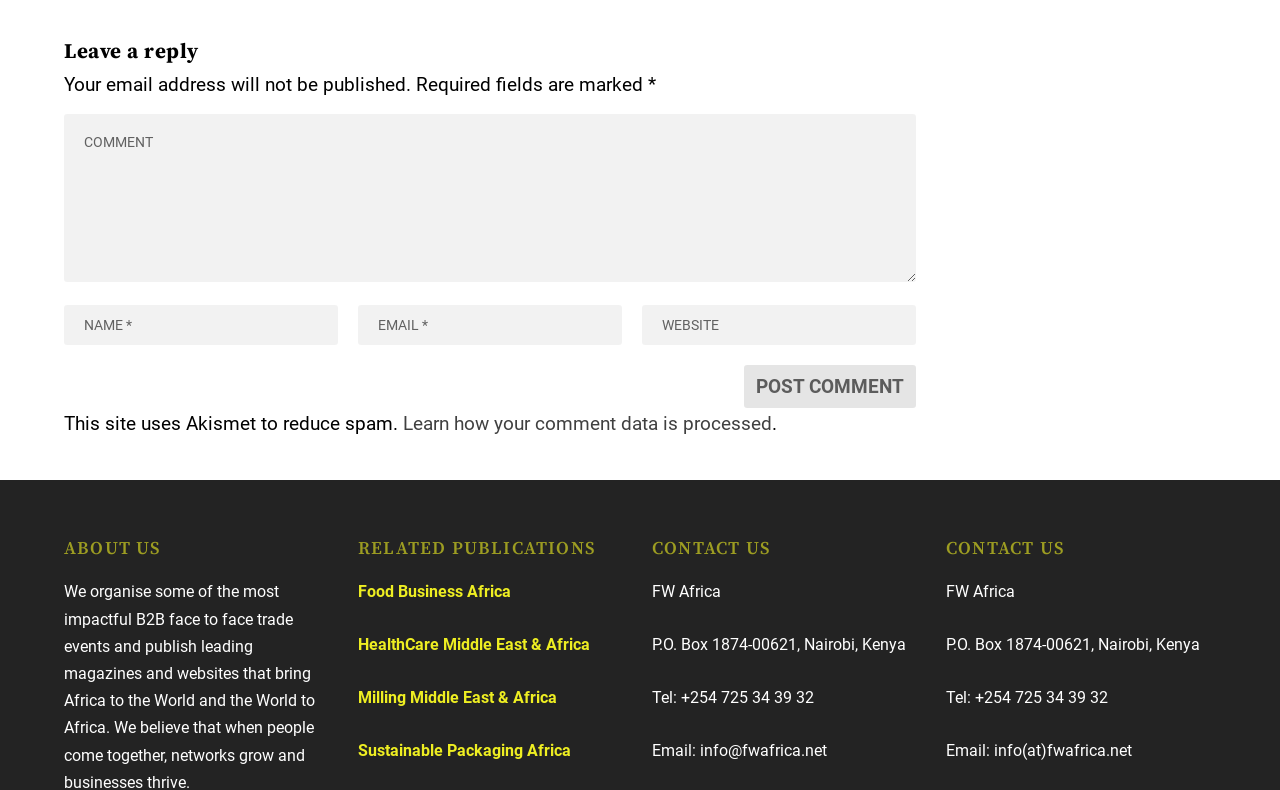What is the purpose of the website?
Answer the question with a detailed and thorough explanation.

Based on the 'ABOUT US' section, the website appears to be related to organizing trade events and publishing magazines and websites that bring Africa to the world and the world to Africa.